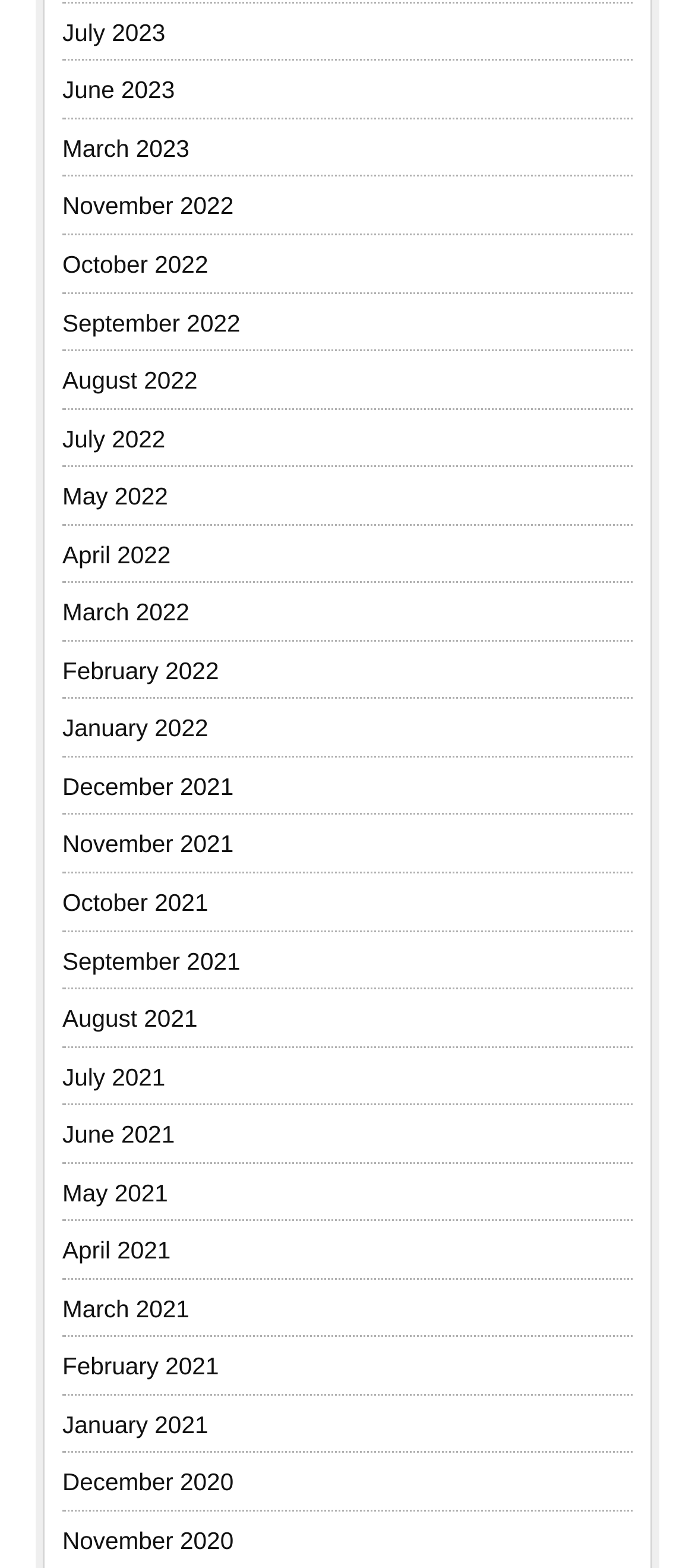How many links are there in total?
Look at the image and answer with only one word or phrase.

24